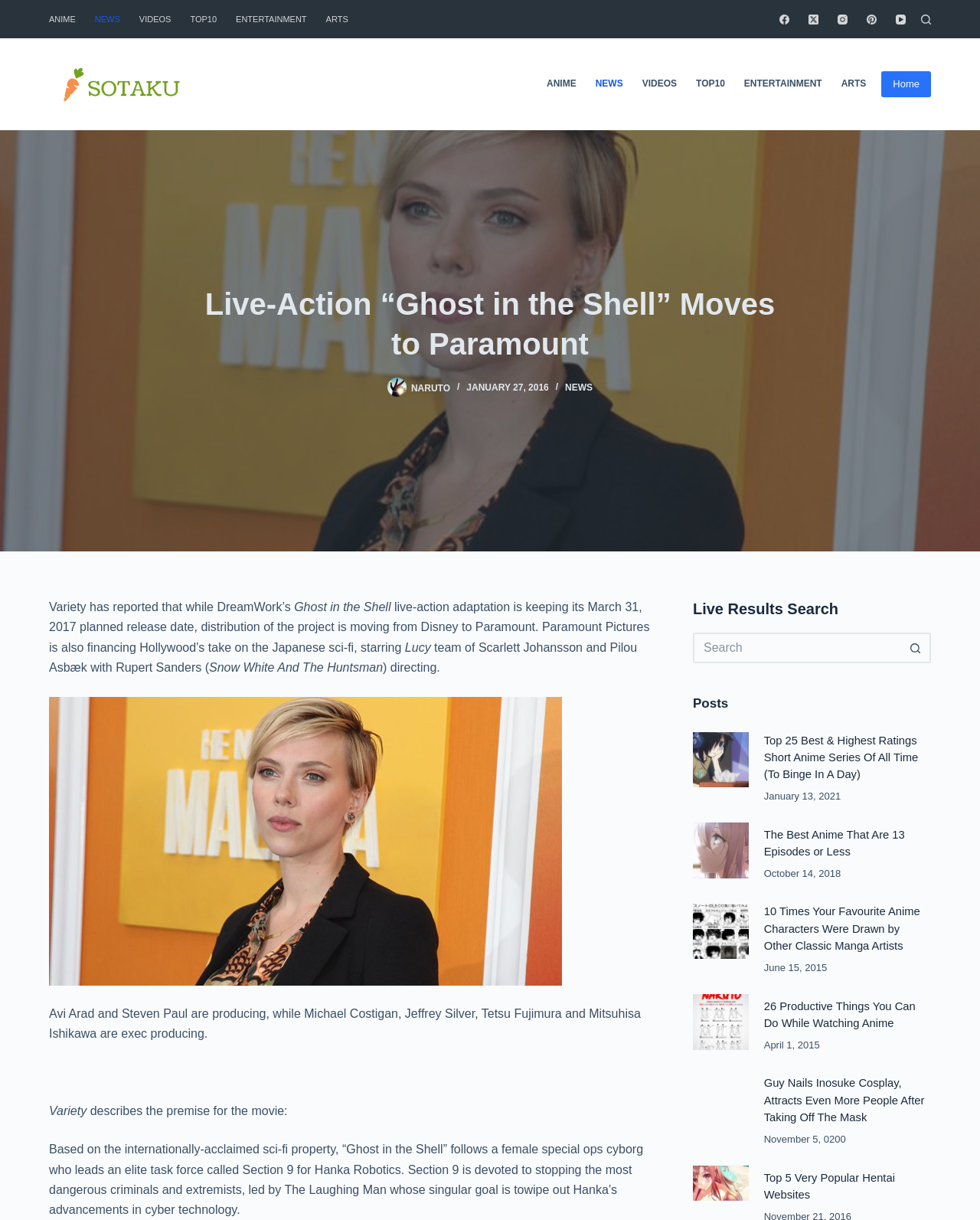Provide the bounding box coordinates for the UI element described in this sentence: "News". The coordinates should be four float values between 0 and 1, i.e., [left, top, right, bottom].

[0.031, 0.485, 0.06, 0.496]